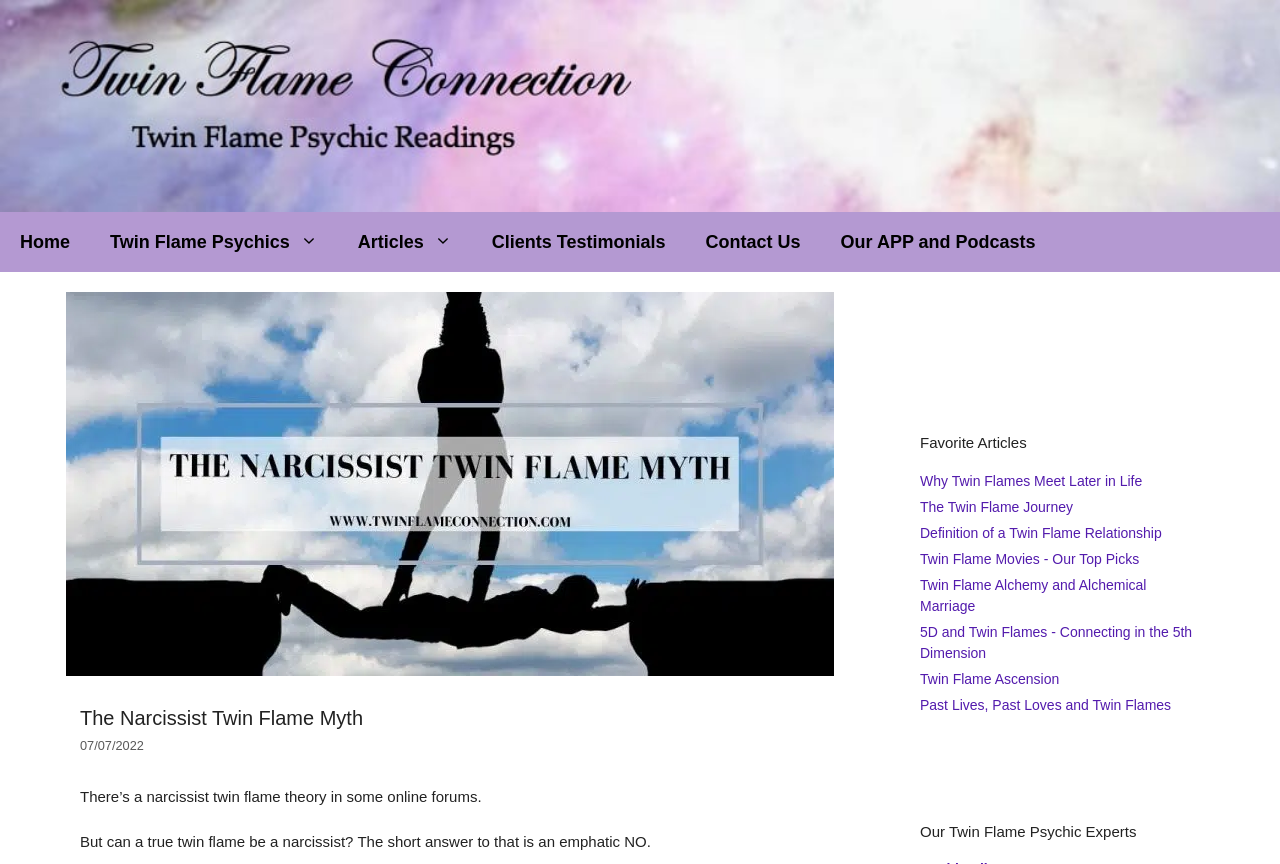Identify the bounding box of the UI element described as follows: "Contact Us". Provide the coordinates as four float numbers in the range of 0 to 1 [left, top, right, bottom].

[0.536, 0.245, 0.641, 0.315]